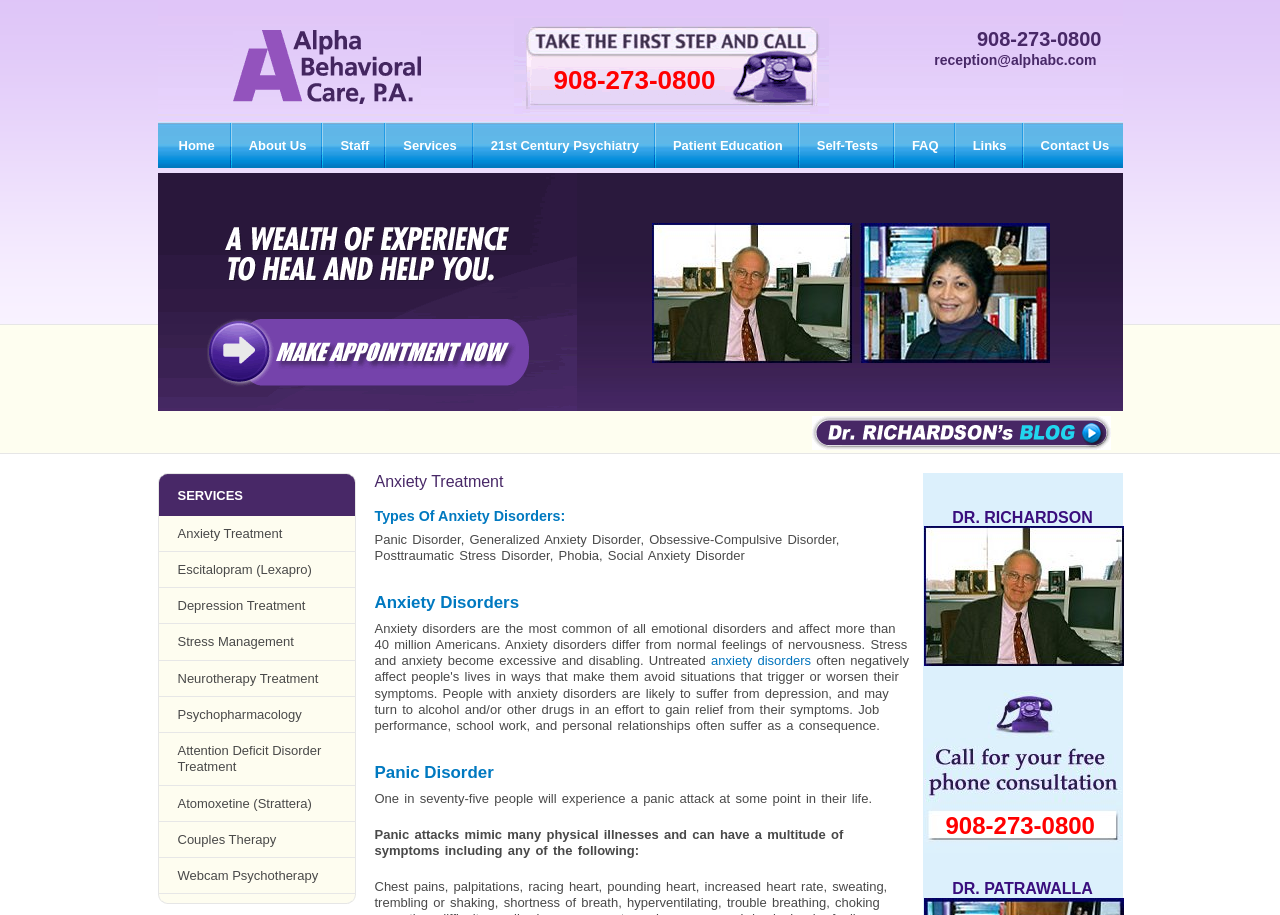Please examine the image and answer the question with a detailed explanation:
What is the type of anxiety disorder mentioned on the webpage?

I found the type of anxiety disorder by looking at the section with the heading 'Anxiety Disorders', which mentions 'Panic Disorder' as one of the types of anxiety disorders.